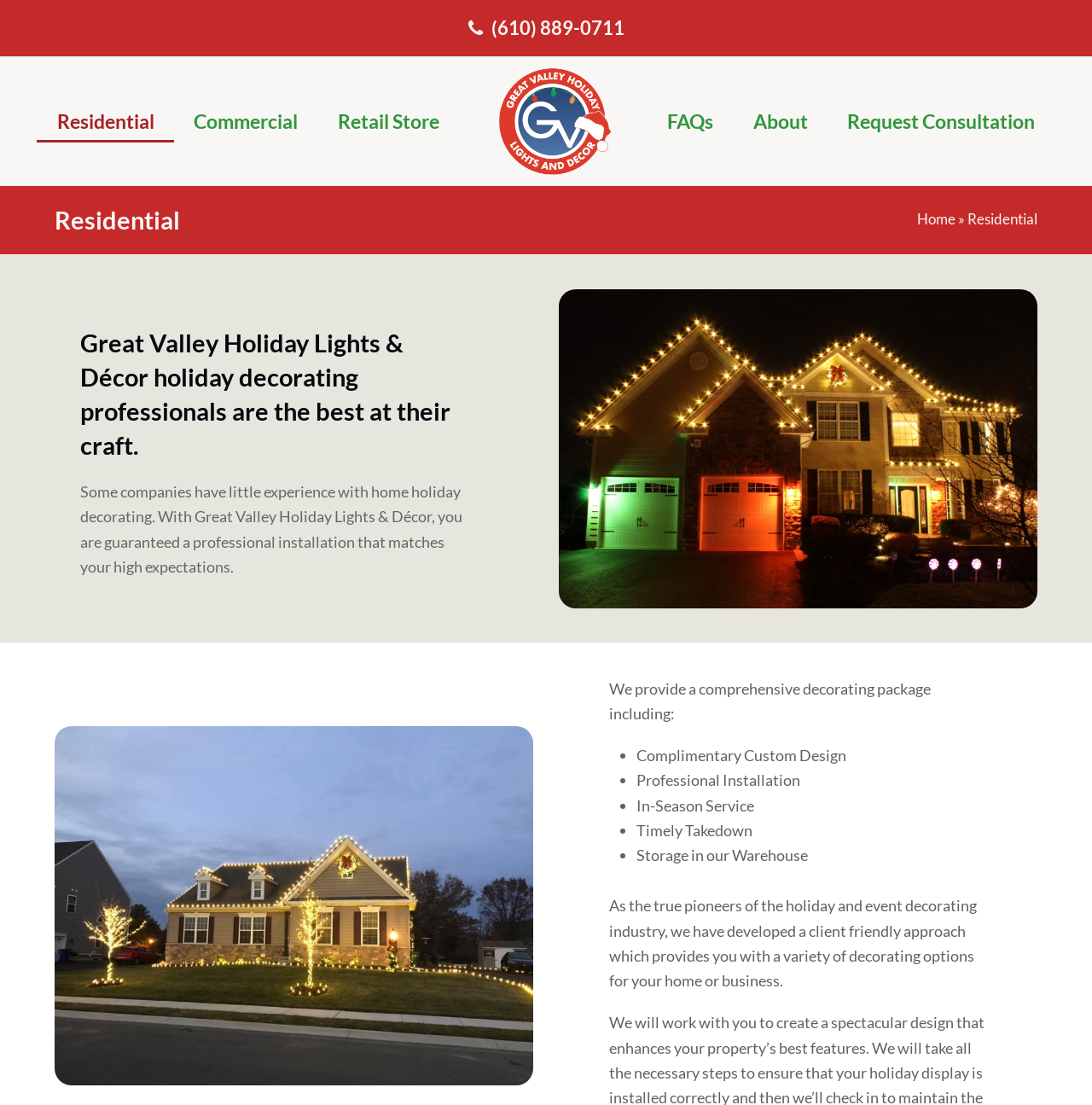What is the name of the company providing holiday decorating services?
Using the screenshot, give a one-word or short phrase answer.

Great Valley Holiday Lights & Décor